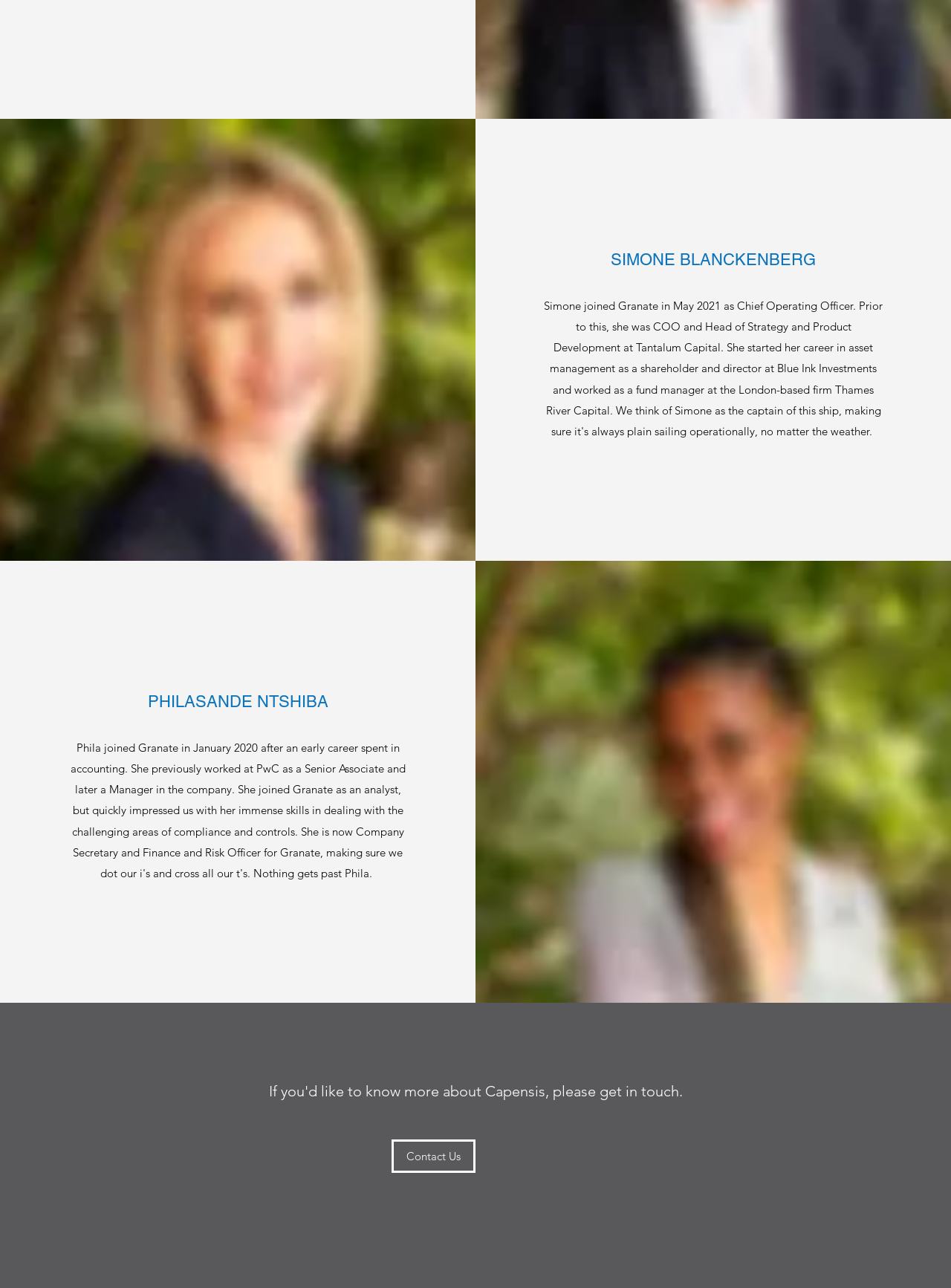How many social media links are there?
Give a one-word or short phrase answer based on the image.

One